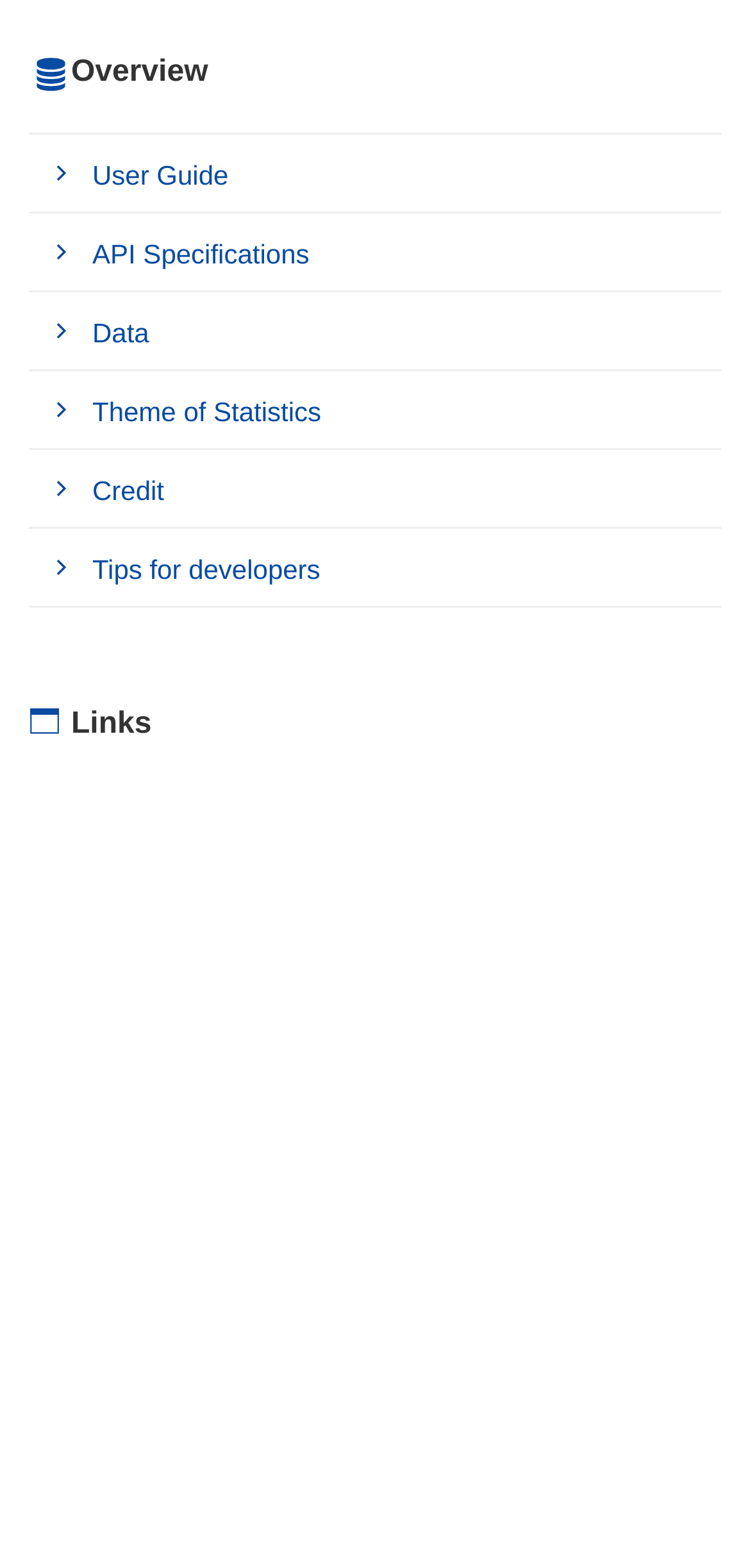Can you specify the bounding box coordinates of the area that needs to be clicked to fulfill the following instruction: "Access API specifications"?

[0.038, 0.137, 0.962, 0.187]